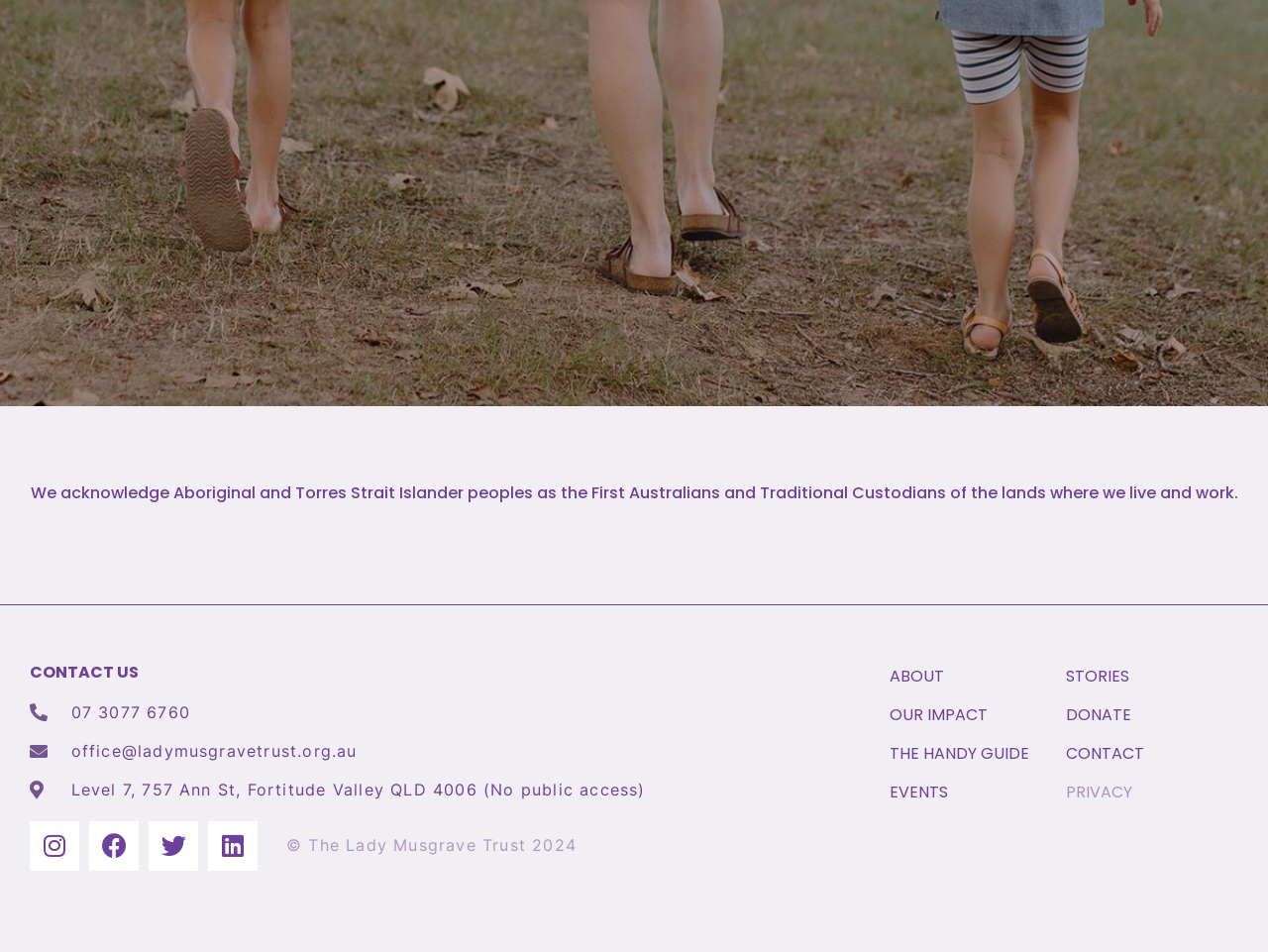Extract the bounding box coordinates for the UI element described as: "Contact Us".

[0.023, 0.694, 0.109, 0.717]